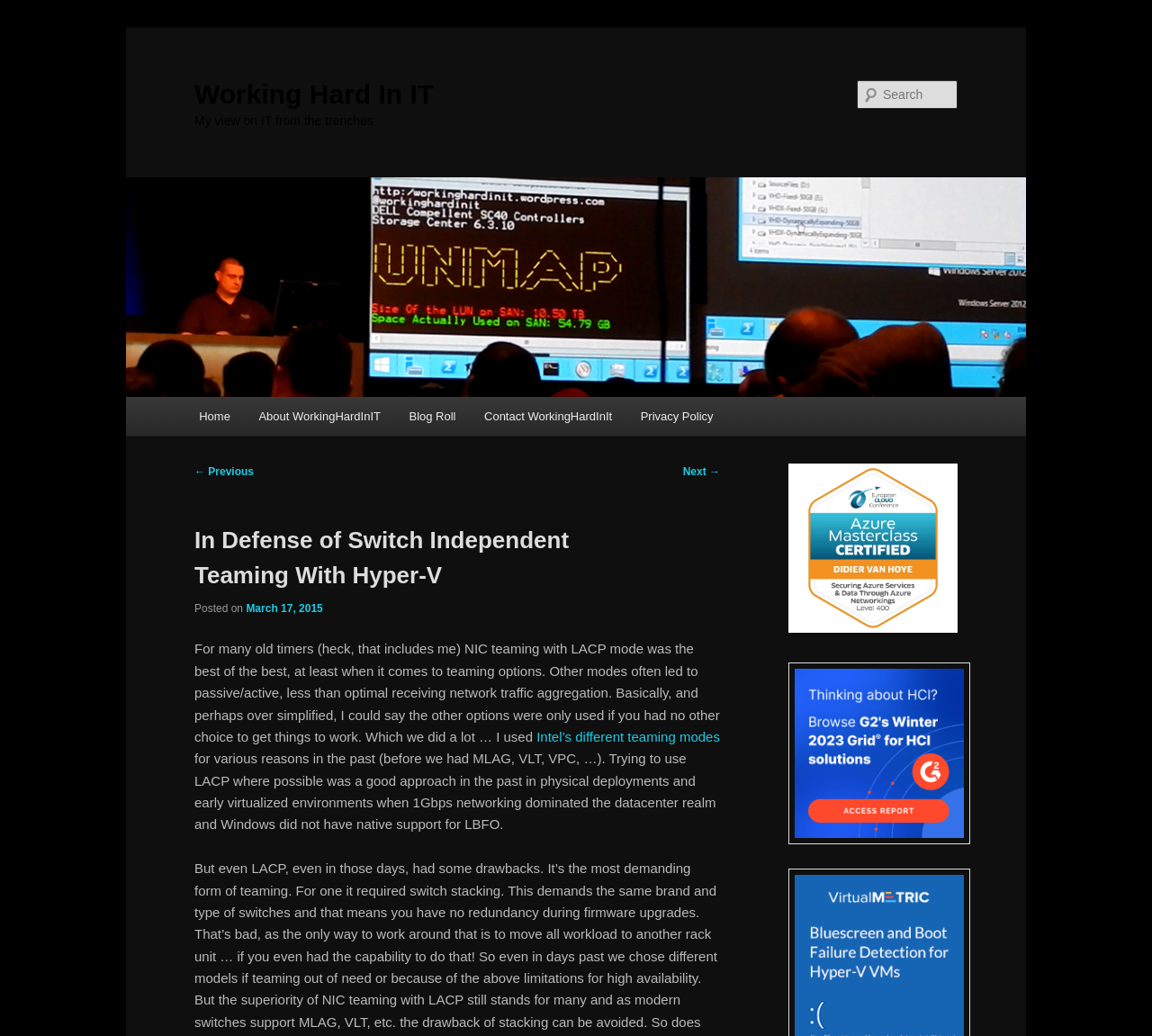Please locate the bounding box coordinates of the element that should be clicked to achieve the given instruction: "Visit the StarWind website".

[0.684, 0.64, 0.831, 0.815]